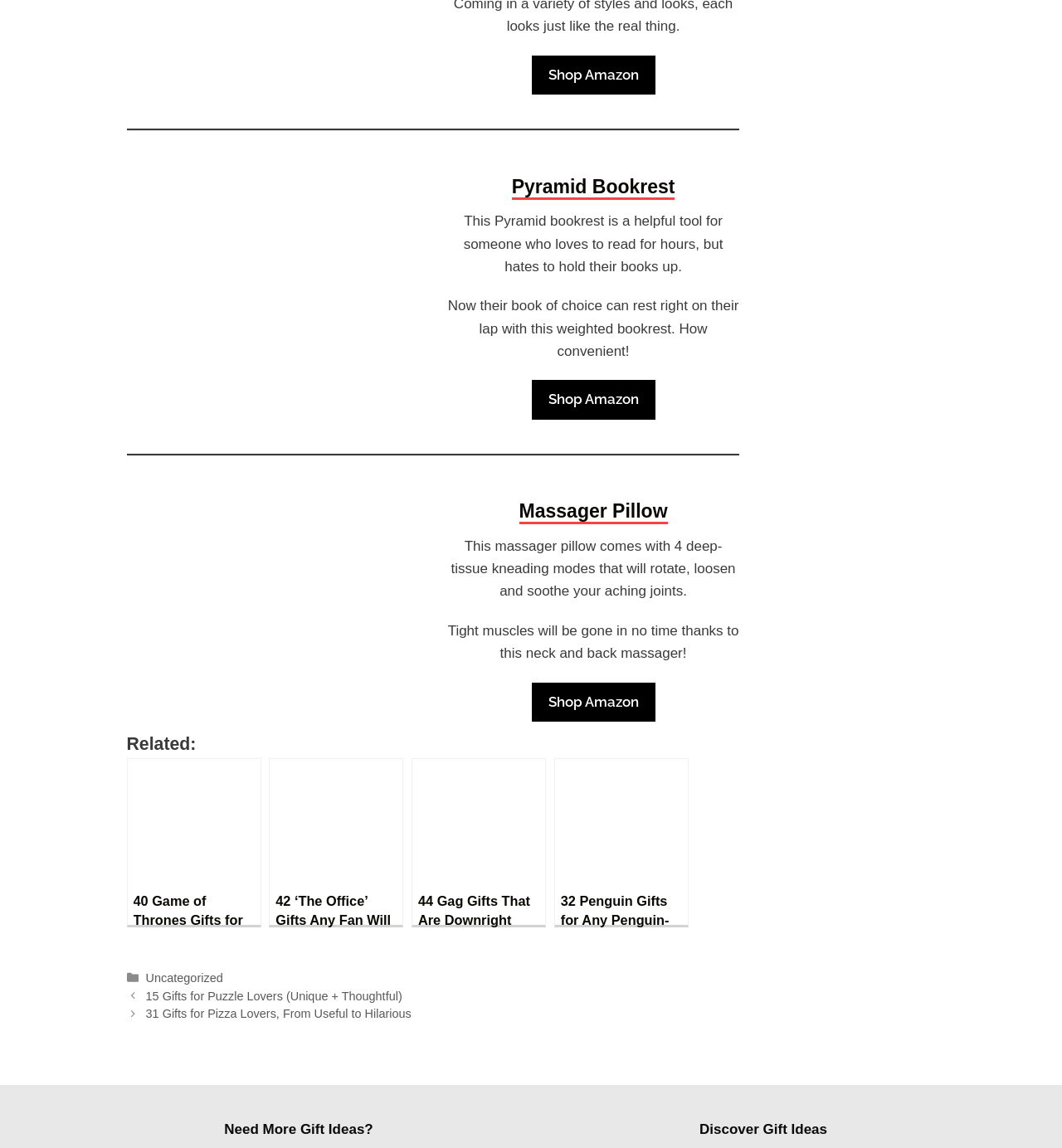Please specify the bounding box coordinates of the clickable section necessary to execute the following command: "Explore 'Massager Pillow'".

[0.489, 0.436, 0.629, 0.457]